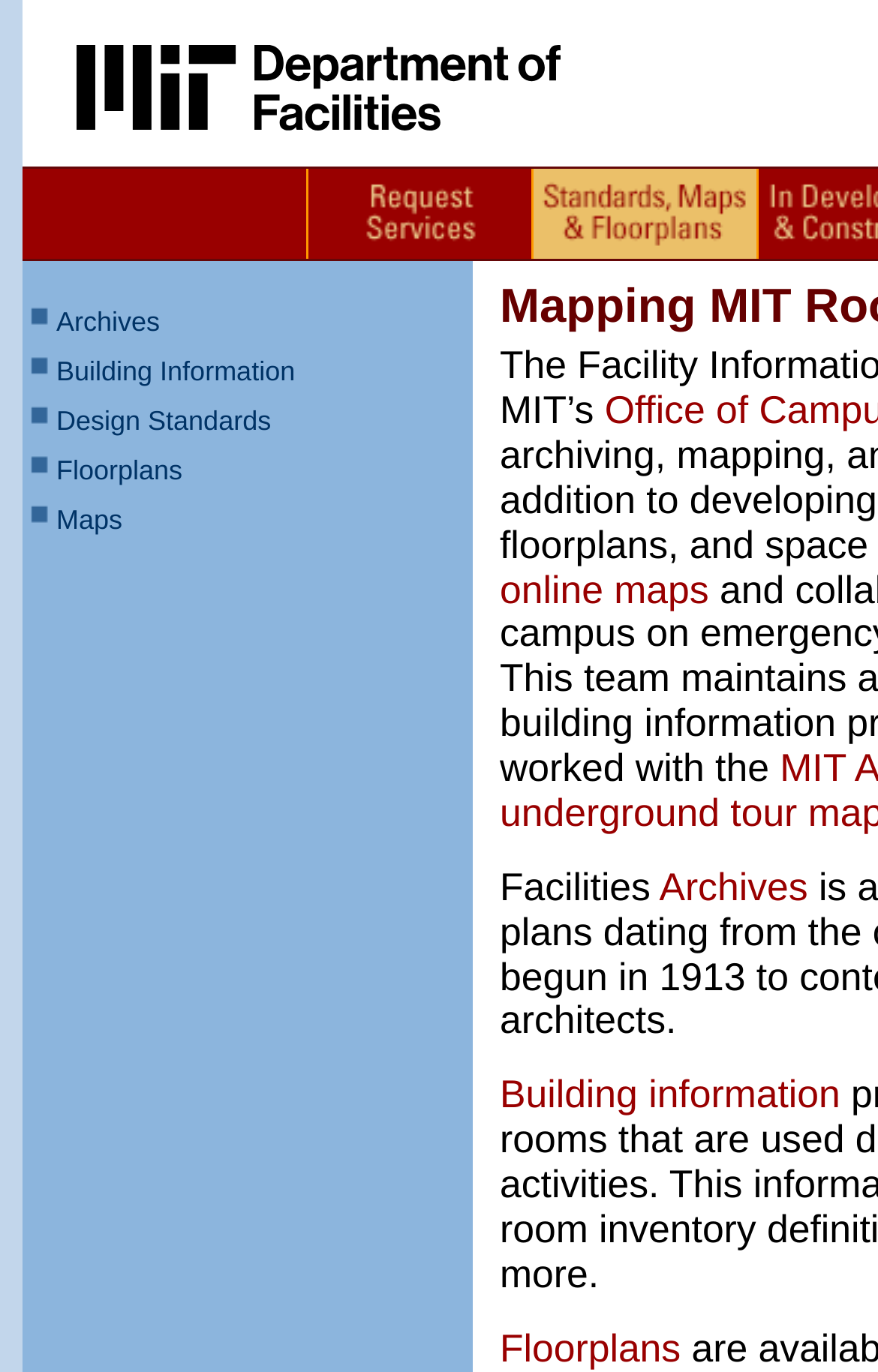Identify the bounding box for the element characterized by the following description: "alt="Maps & Floor Plans" name="maps"".

[0.606, 0.174, 0.86, 0.194]